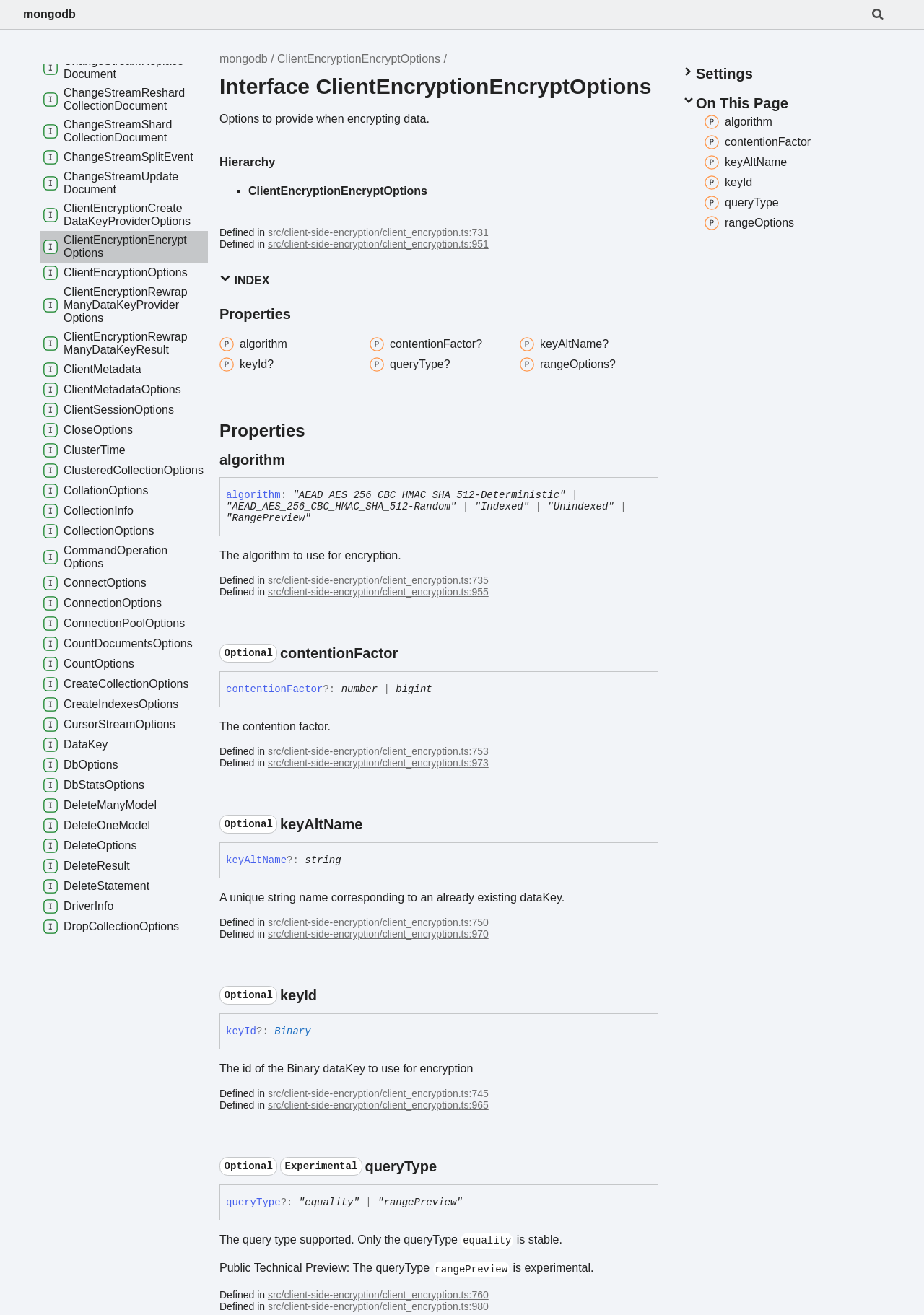Identify the bounding box coordinates of the element to click to follow this instruction: 'Click the link to mongodb'. Ensure the coordinates are four float values between 0 and 1, provided as [left, top, right, bottom].

[0.025, 0.006, 0.082, 0.015]